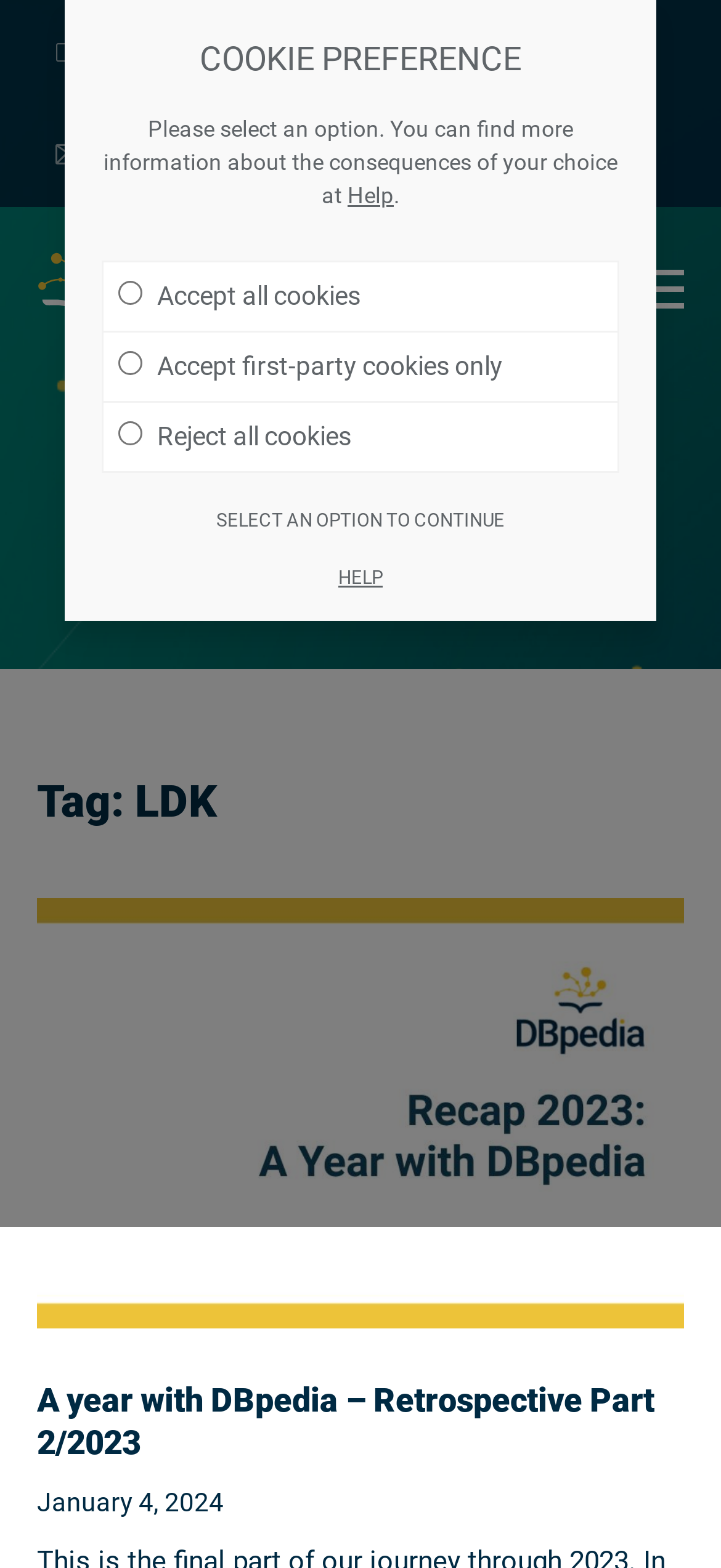Calculate the bounding box coordinates for the UI element based on the following description: "Github". Ensure the coordinates are four float numbers between 0 and 1, i.e., [left, top, right, bottom].

[0.051, 0.0, 0.256, 0.066]